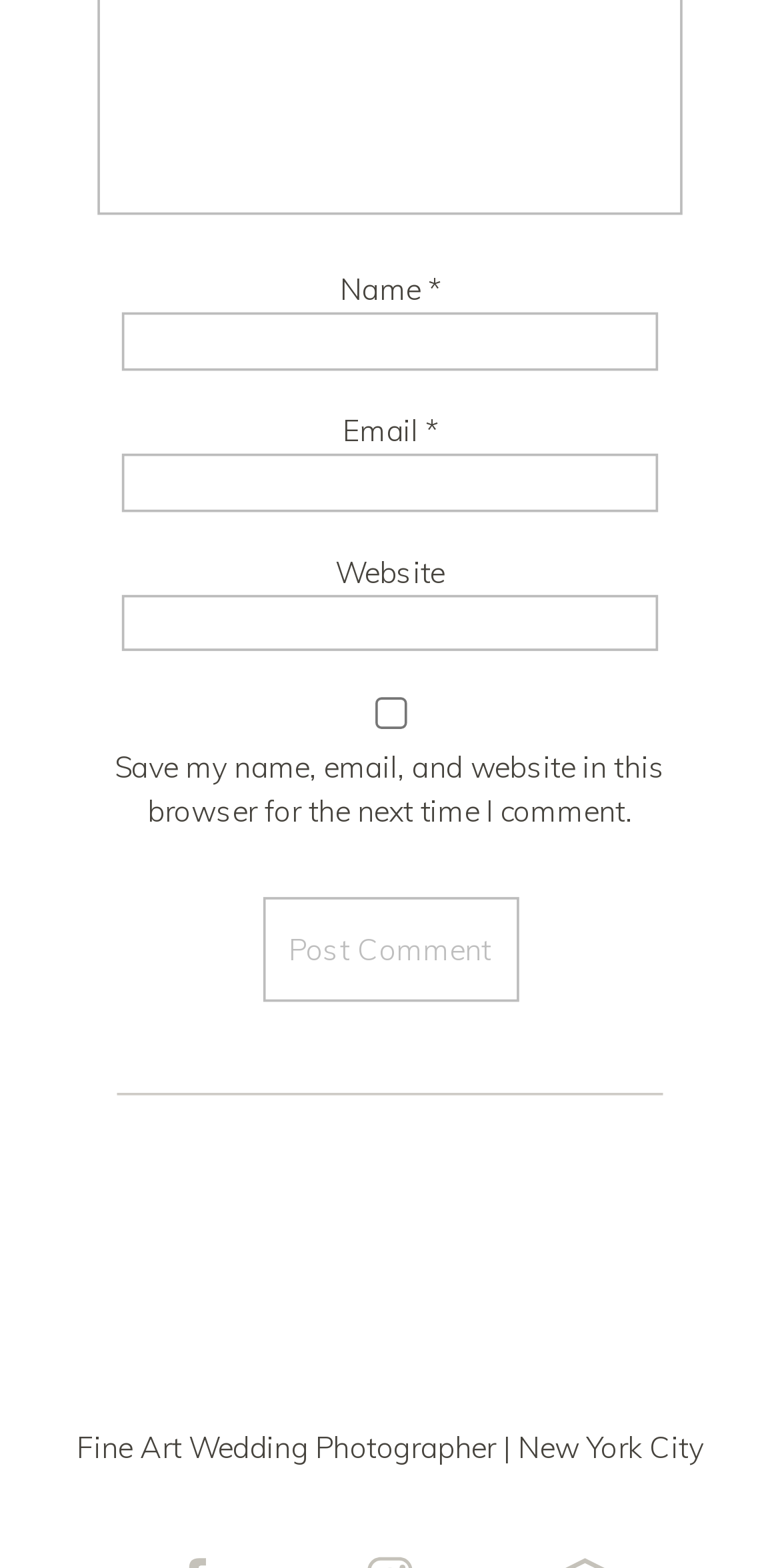What is the title of the webpage?
Based on the screenshot, provide your answer in one word or phrase.

Fine Art Wedding Photographer